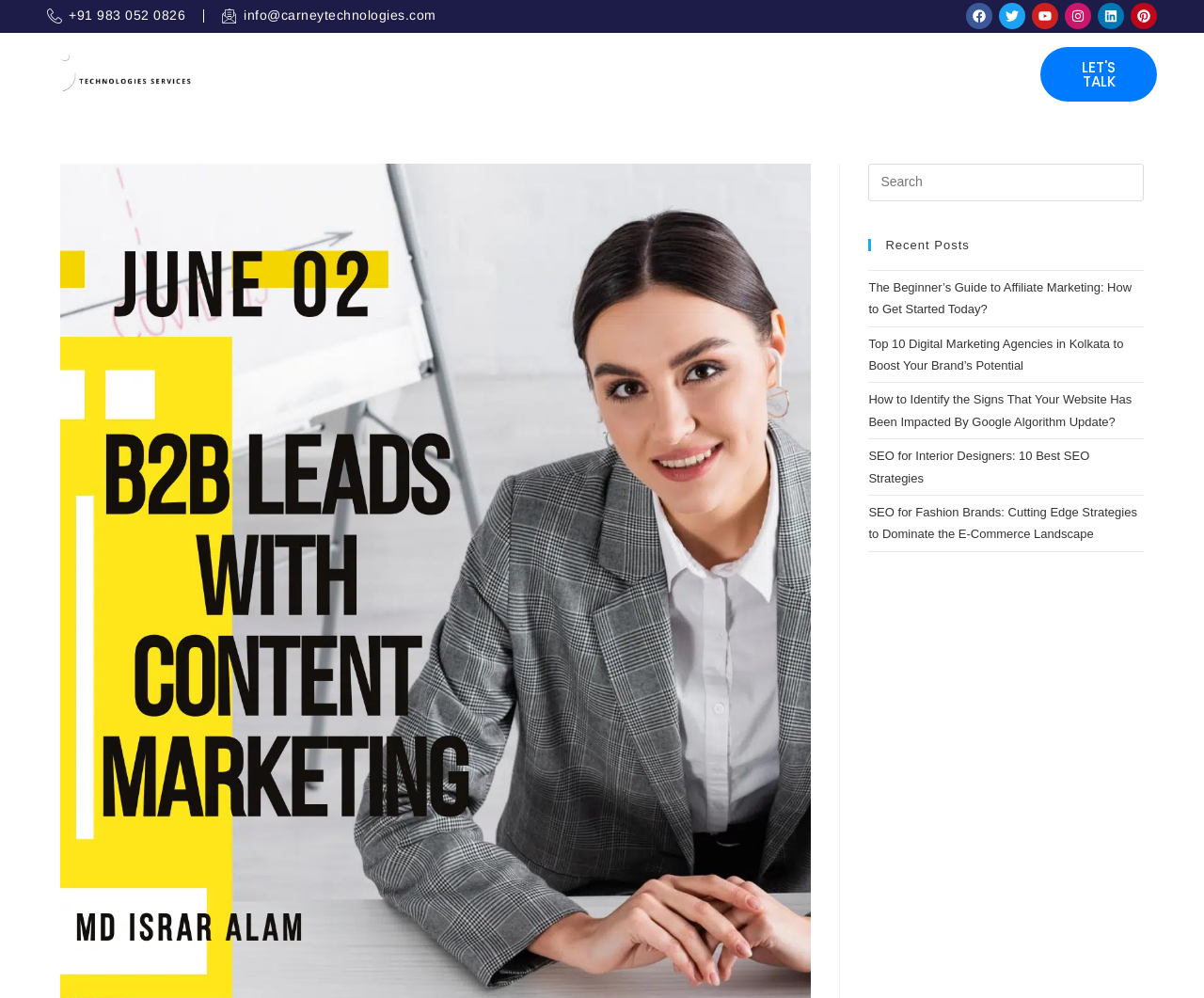What is the color of the Carney logo? Refer to the image and provide a one-word or short phrase answer.

White